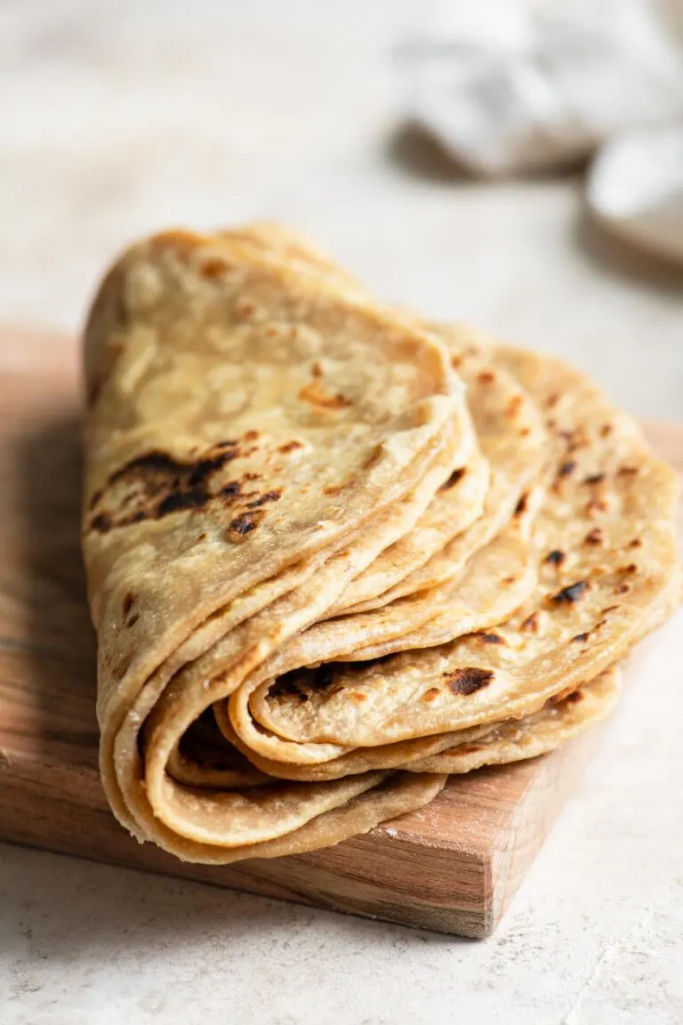Can you give a comprehensive explanation to the question given the content of the image?
What is the background of the image?

The caption states that the background of the image features a 'blurred kitchen setting', which enhances the homely ambiance and complements the delicious addition to any Indian feast.